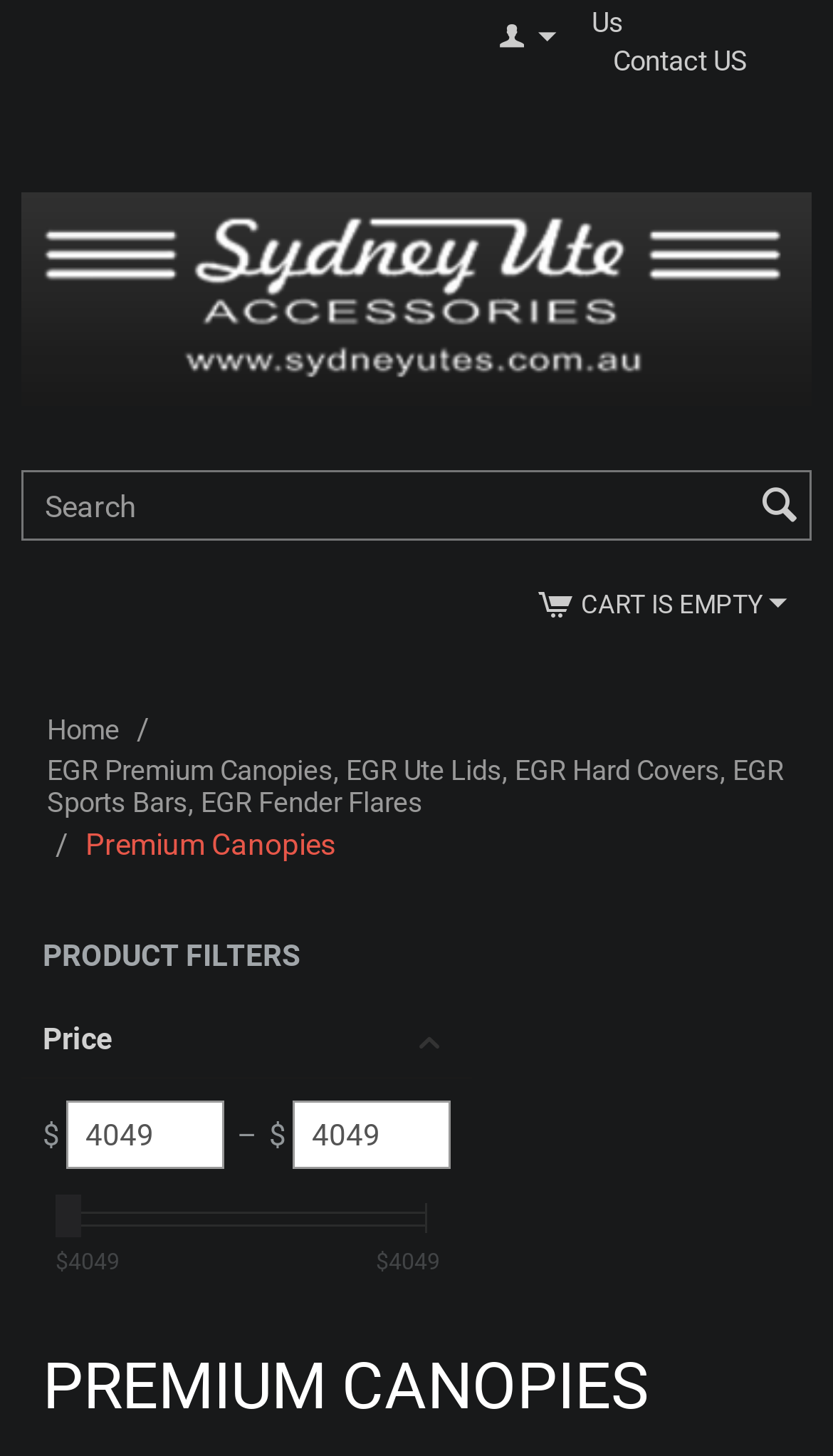Using the details from the image, please elaborate on the following question: What is the category of products shown?

I looked at the heading below the navigation links and found the category 'PREMIUM CANOPIES', indicating that the products shown are related to premium canopies.